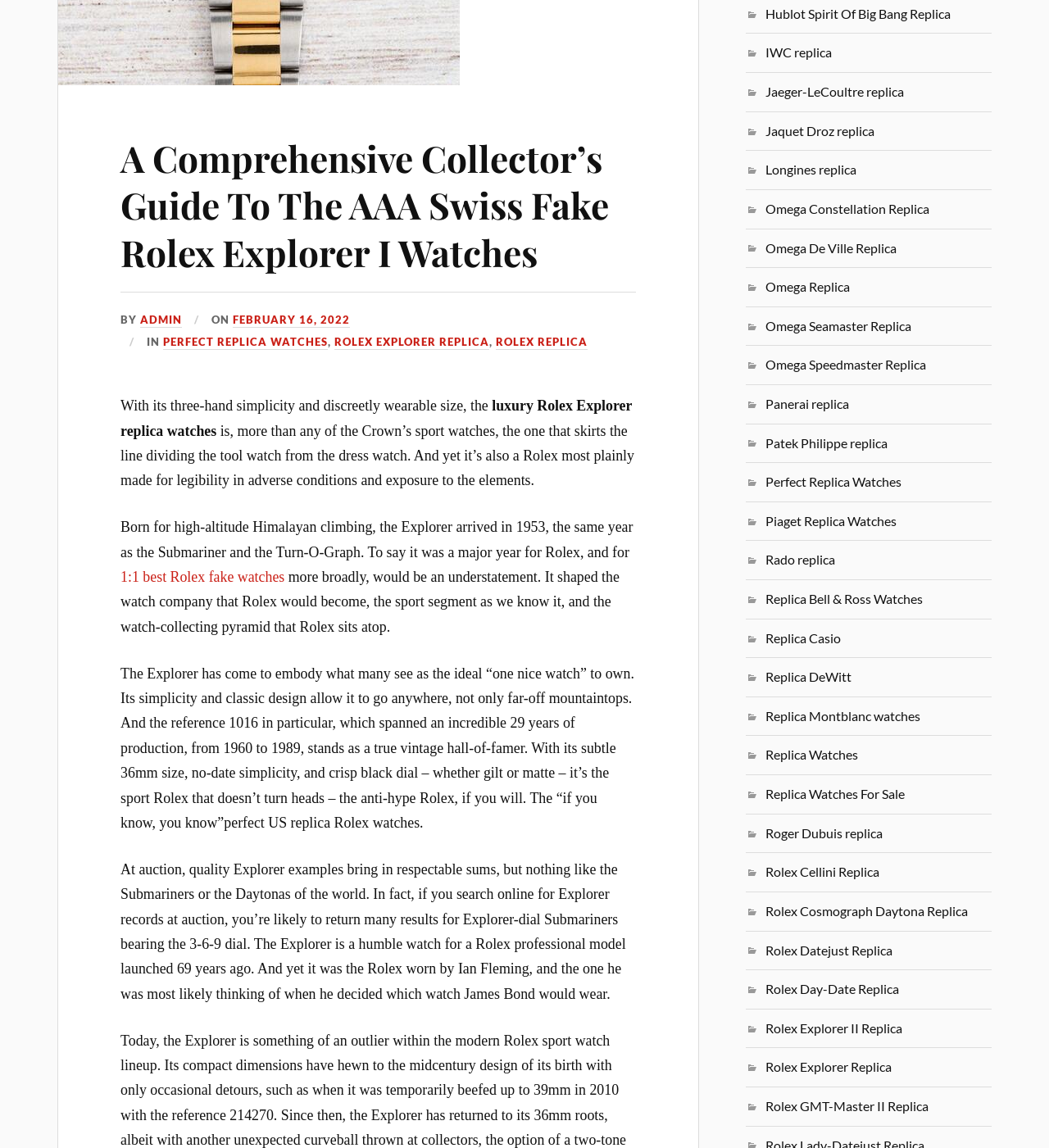What is the purpose of the Rolex Explorer watch?
Please provide a single word or phrase answer based on the image.

Tool watch and dress watch